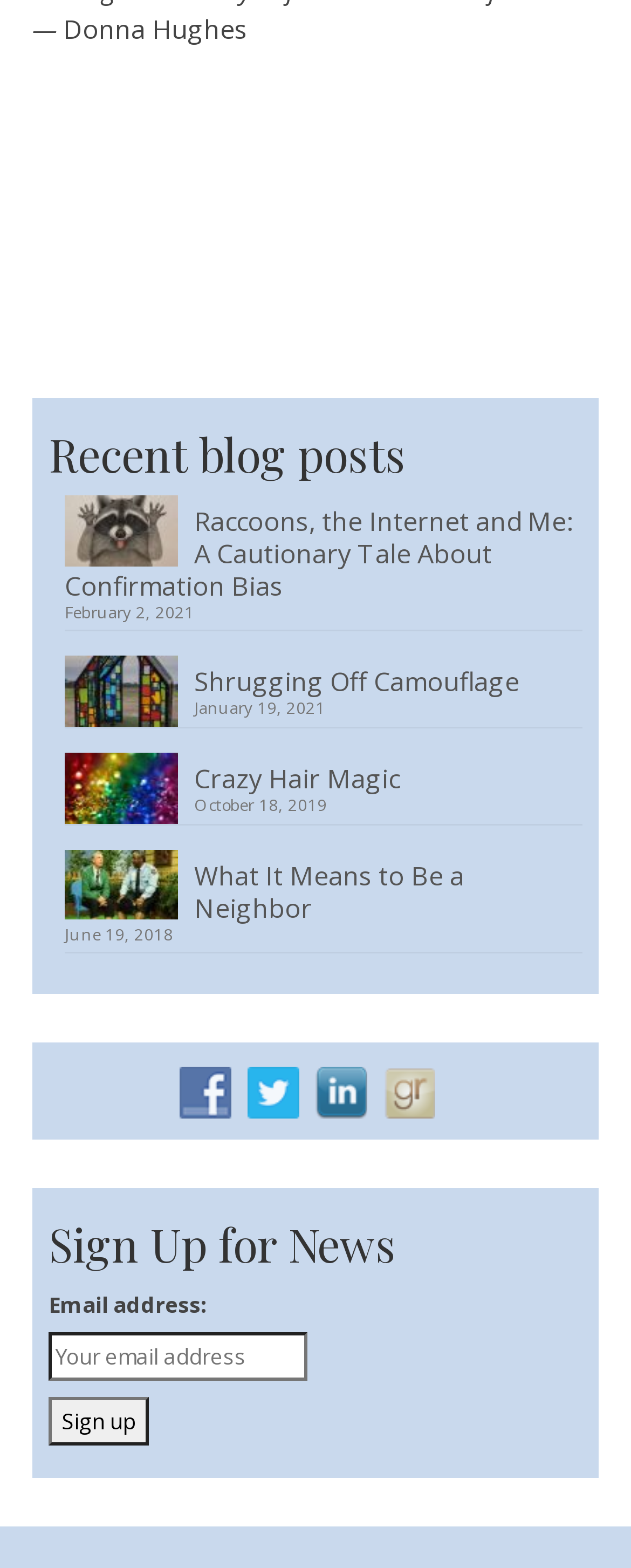Locate the bounding box coordinates of the element to click to perform the following action: 'Enter your email address in the textbox'. The coordinates should be given as four float values between 0 and 1, in the form of [left, top, right, bottom].

[0.077, 0.849, 0.487, 0.88]